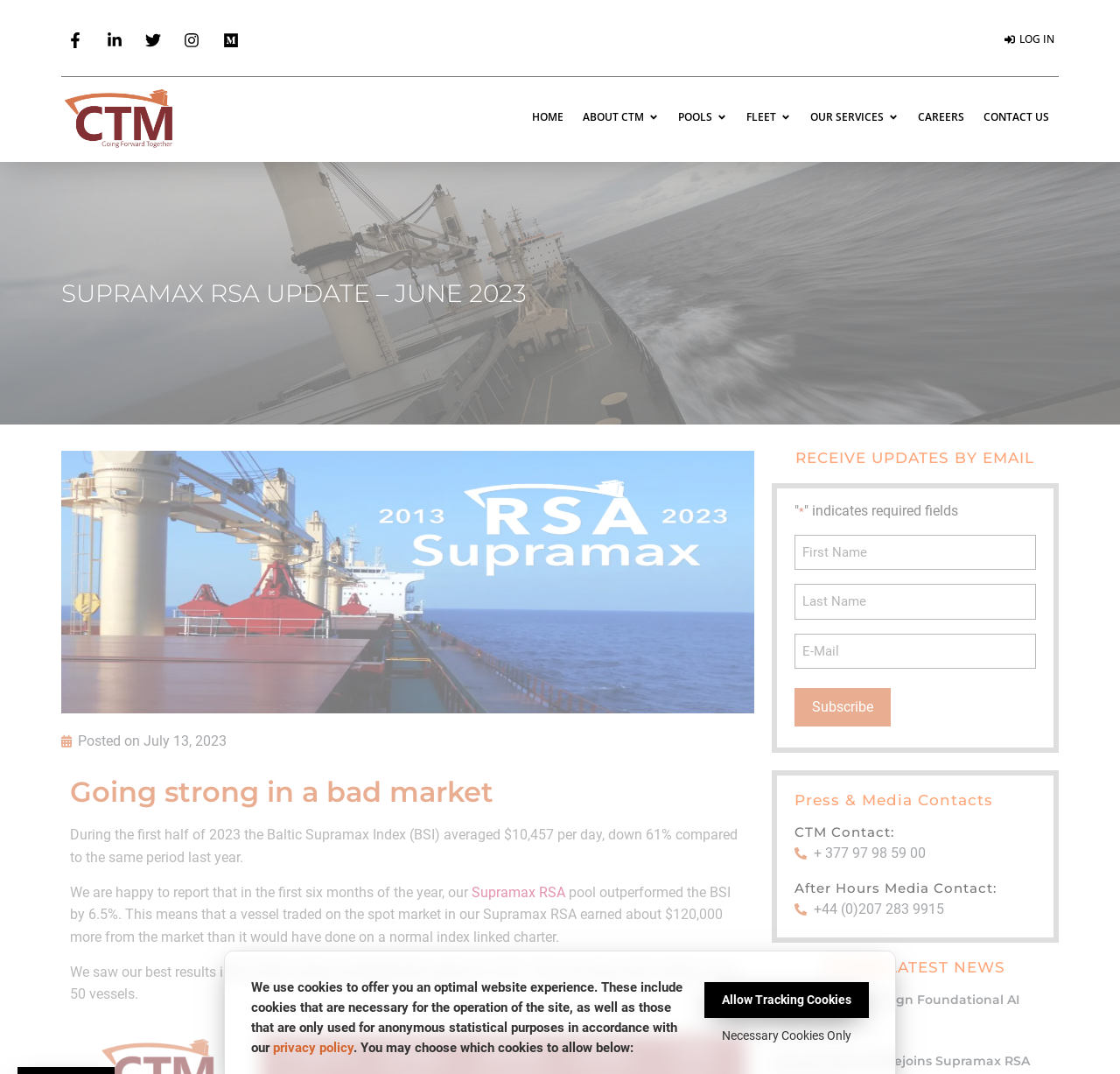Please reply with a single word or brief phrase to the question: 
What is the purpose of the 'Subscribe' button?

to receive updates by email